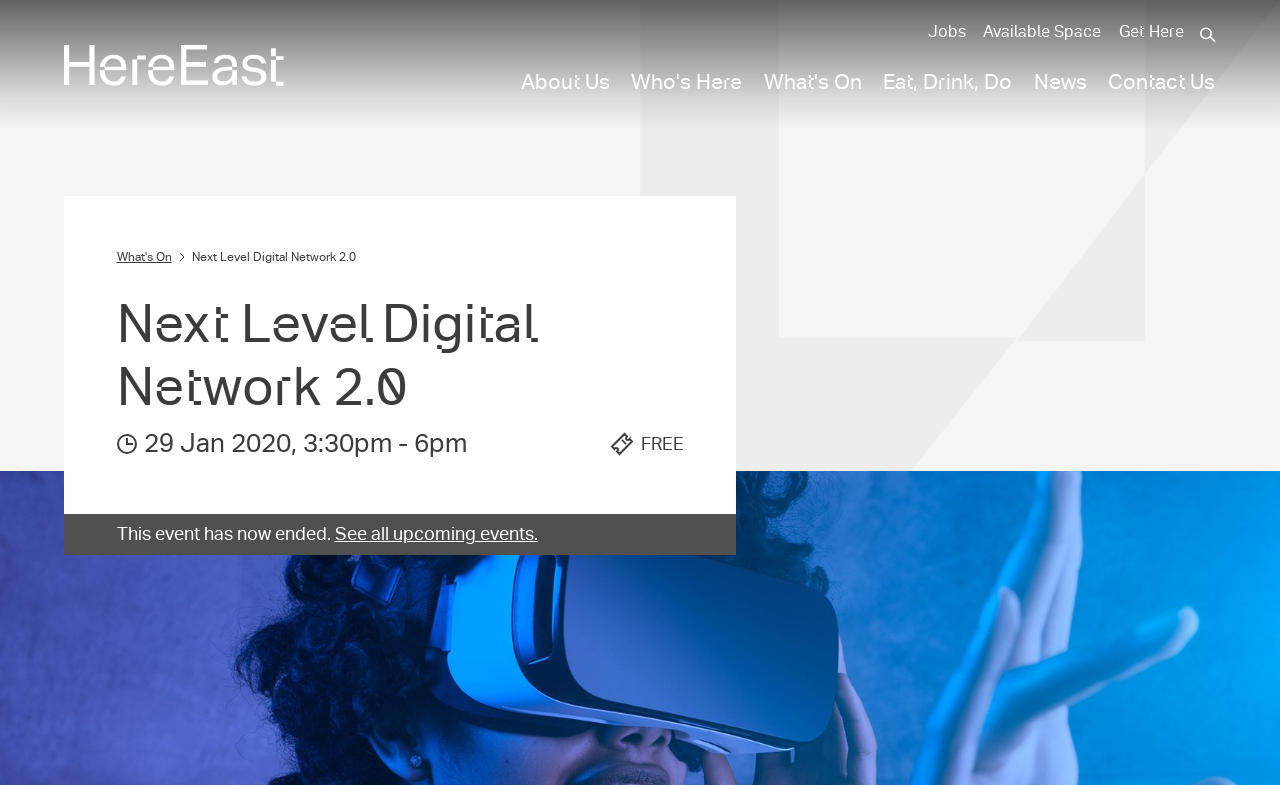Construct a comprehensive caption that outlines the webpage's structure and content.

Here is a detailed description of the webpage:

The webpage is about Here East, a dedicated campus in Hackney for makers of the future. At the top left corner, there is a link to the "Here East Home" page, accompanied by an image. Below this, there is a horizontal menubar with several links, including "About Us", "Who's Here", "What's On", "Eat, Drink, Do", "News", and "Contact Us". Each of these links has a popup menu, except for "What's On" and "News".

To the right of the menubar, there are three links: "Jobs", "Available Space", and "Get Here". Next to these links, there are two search buttons, one of which is accompanied by an image.

Below the menubar, there is a navigation breadcrumb section with a link to "What's On" and a static text "Next Level Digital Network 2.0". Below this, there is a heading with the same text.

The main content of the page appears to be an event listing. There is a time element with the date "29 Jan 2020" and time "3:30pm - 6pm". The event is labeled as "FREE". Below this, there is a static text indicating that the event has ended, and a link to "See all upcoming events."